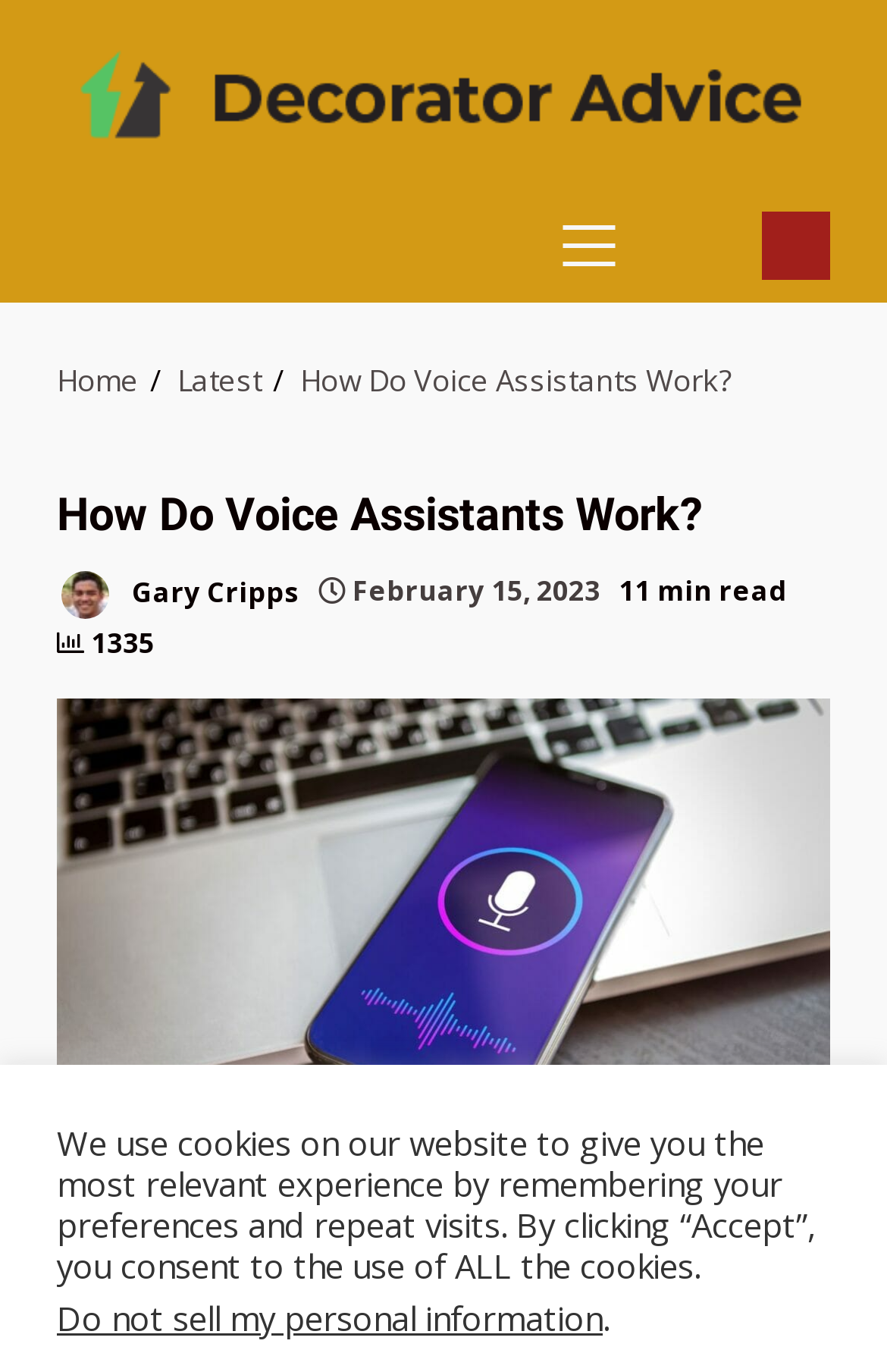Please provide a brief answer to the following inquiry using a single word or phrase:
What is the name of the website?

Decorator Advice